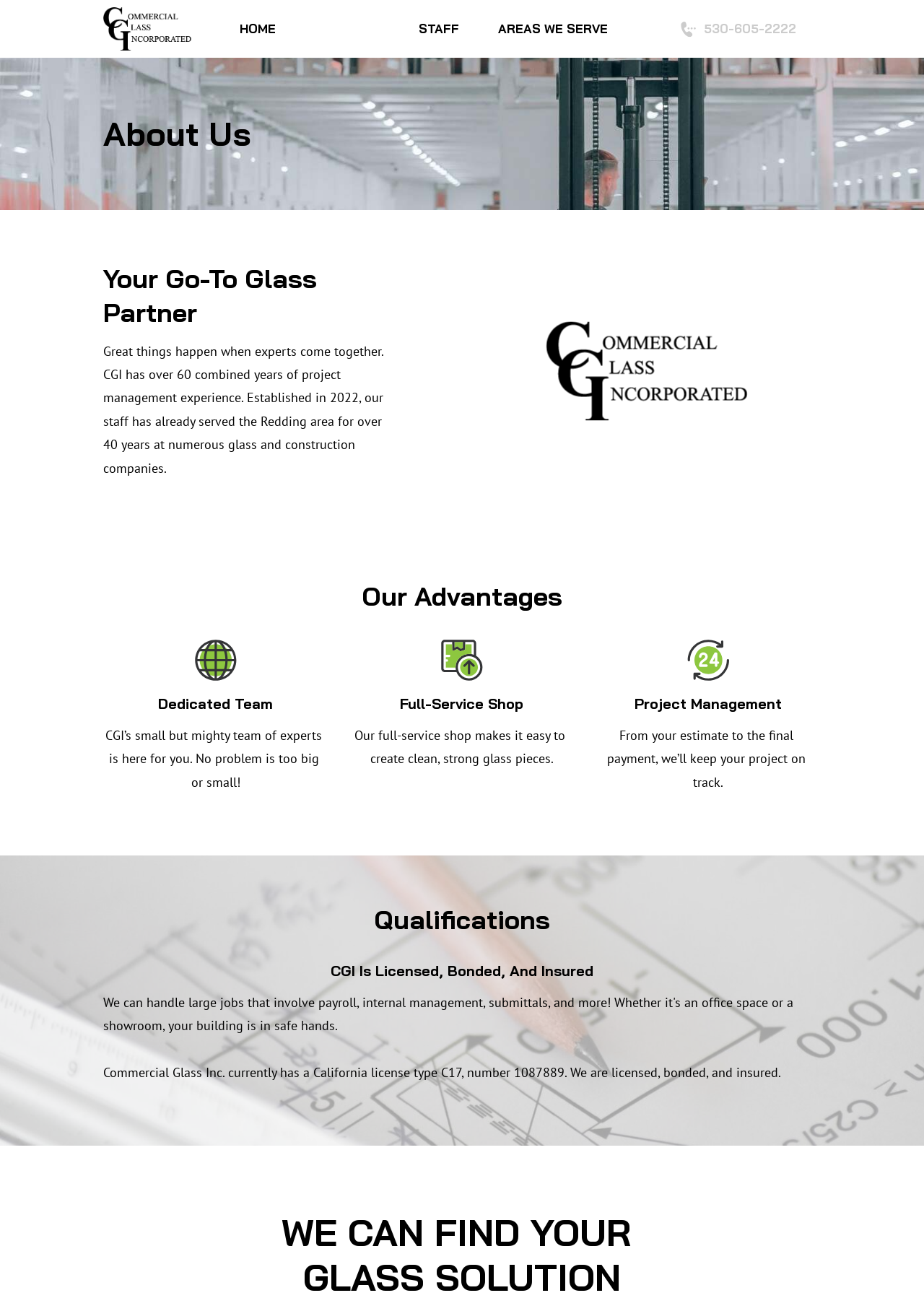Provide a one-word or one-phrase answer to the question:
Is CGI licensed, bonded, and insured?

Yes